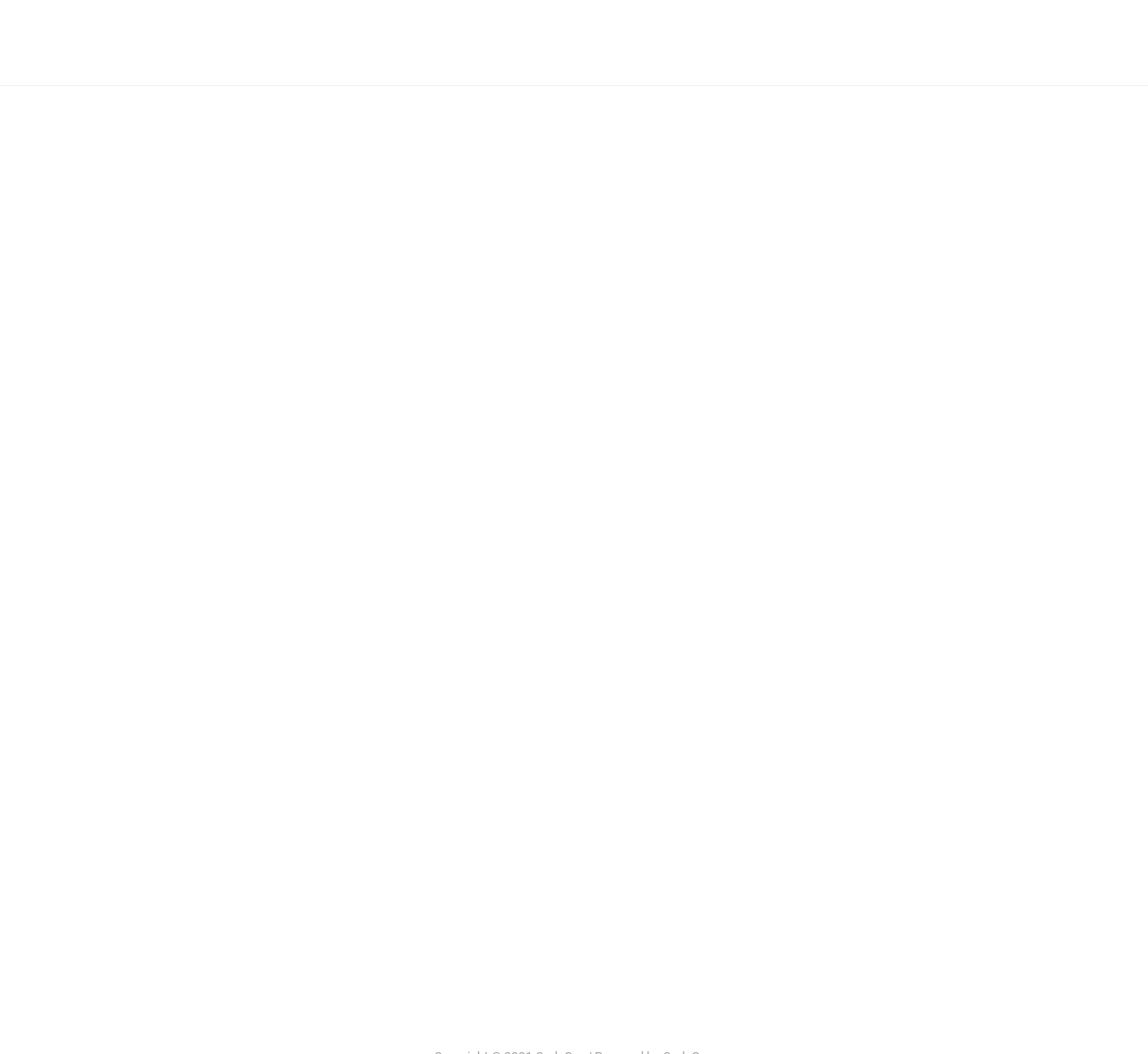What is the company's address?
Using the image as a reference, give a one-word or short phrase answer.

CodeGen Ltd Knowledge Dock Business Centre, 4 University Way, London E16 2RD, United Kingdom